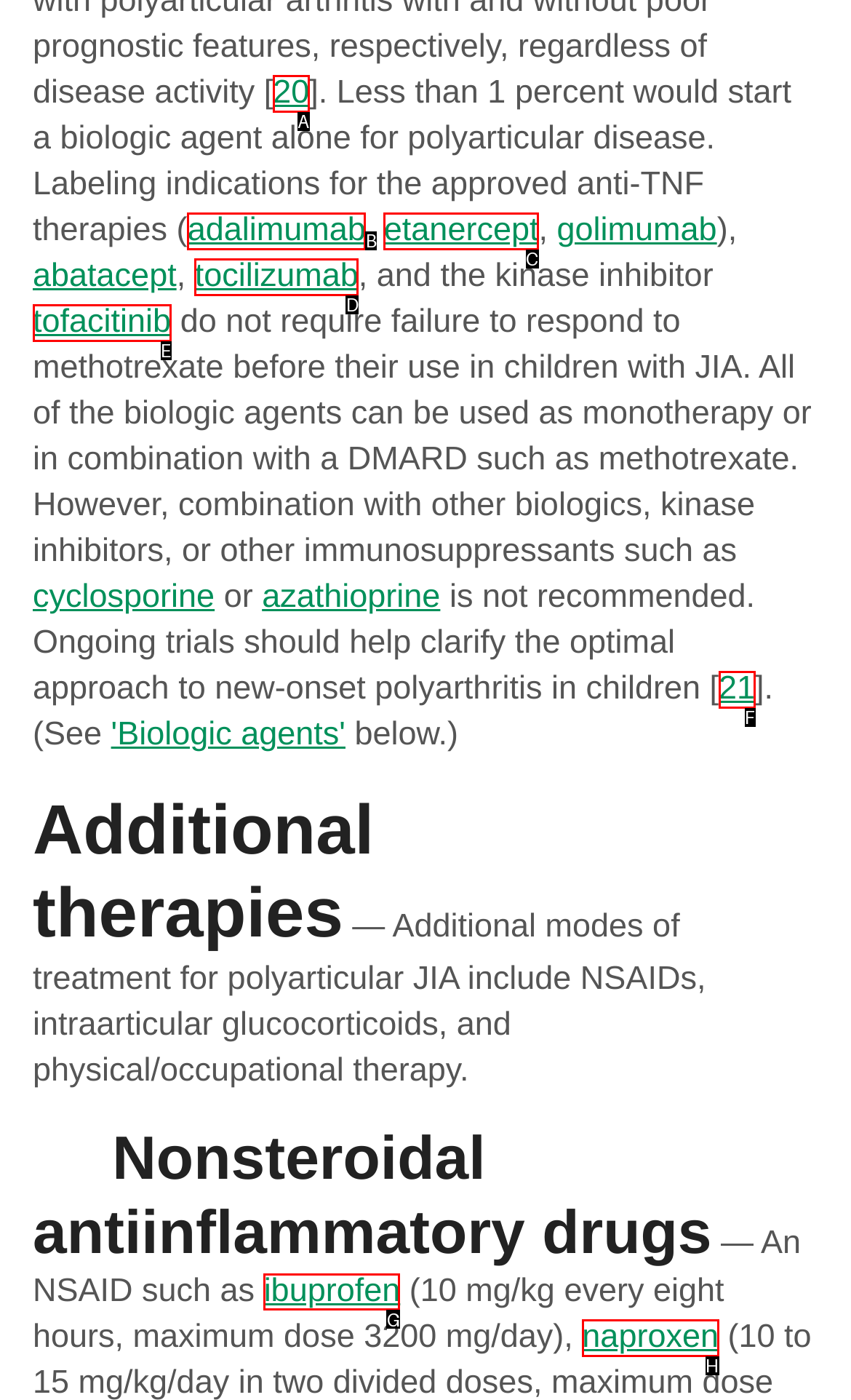Find the appropriate UI element to complete the task: Click on ibuprofen. Indicate your choice by providing the letter of the element.

G